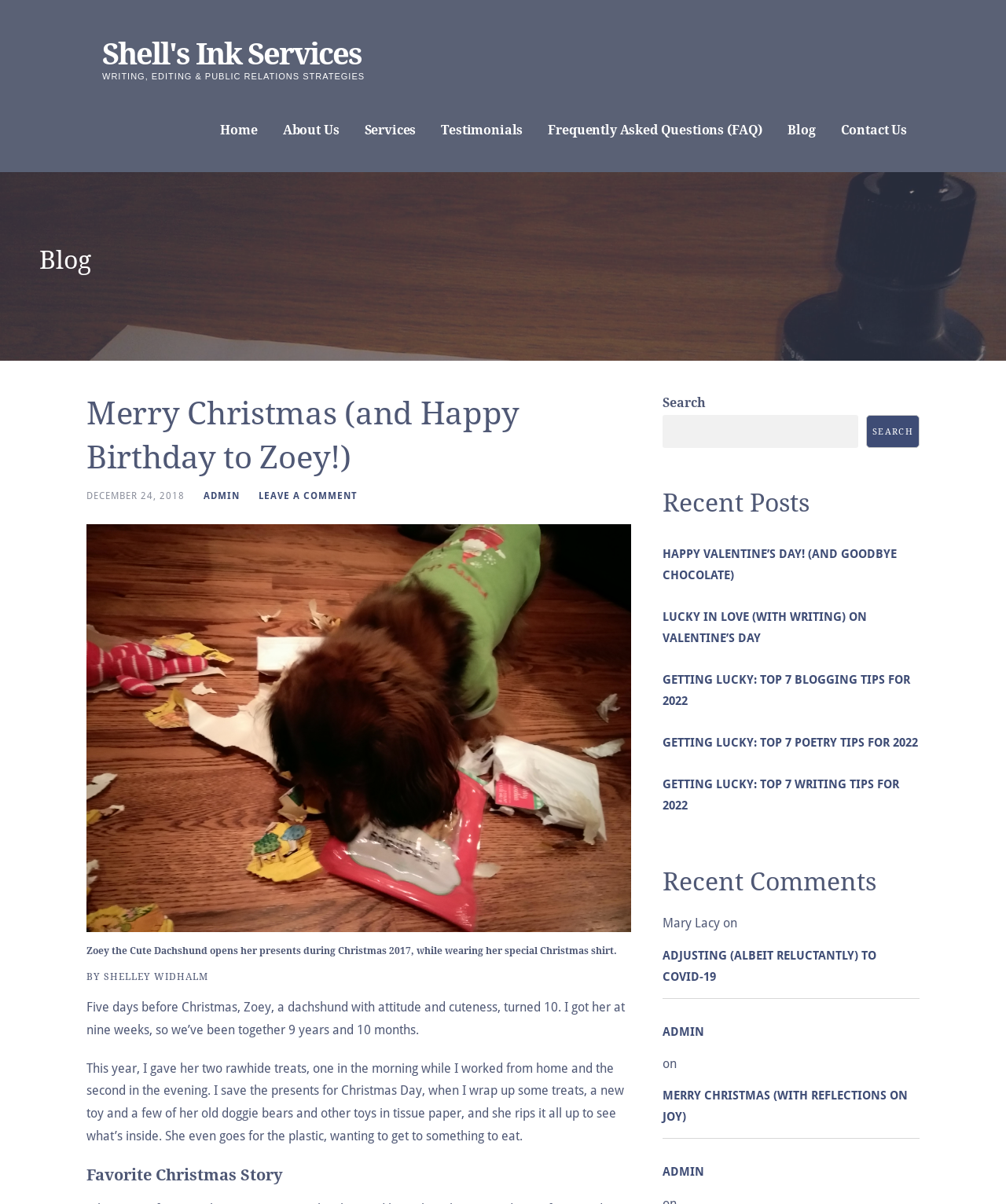How many links are in the main navigation menu?
Please give a detailed and elaborate explanation in response to the question.

The main navigation menu is located at the top of the webpage and contains links to various pages. By counting the links, I found that there are 7 links in total: 'Home', 'About Us', 'Services', 'Testimonials', 'Frequently Asked Questions (FAQ)', 'Blog', and 'Contact Us'.